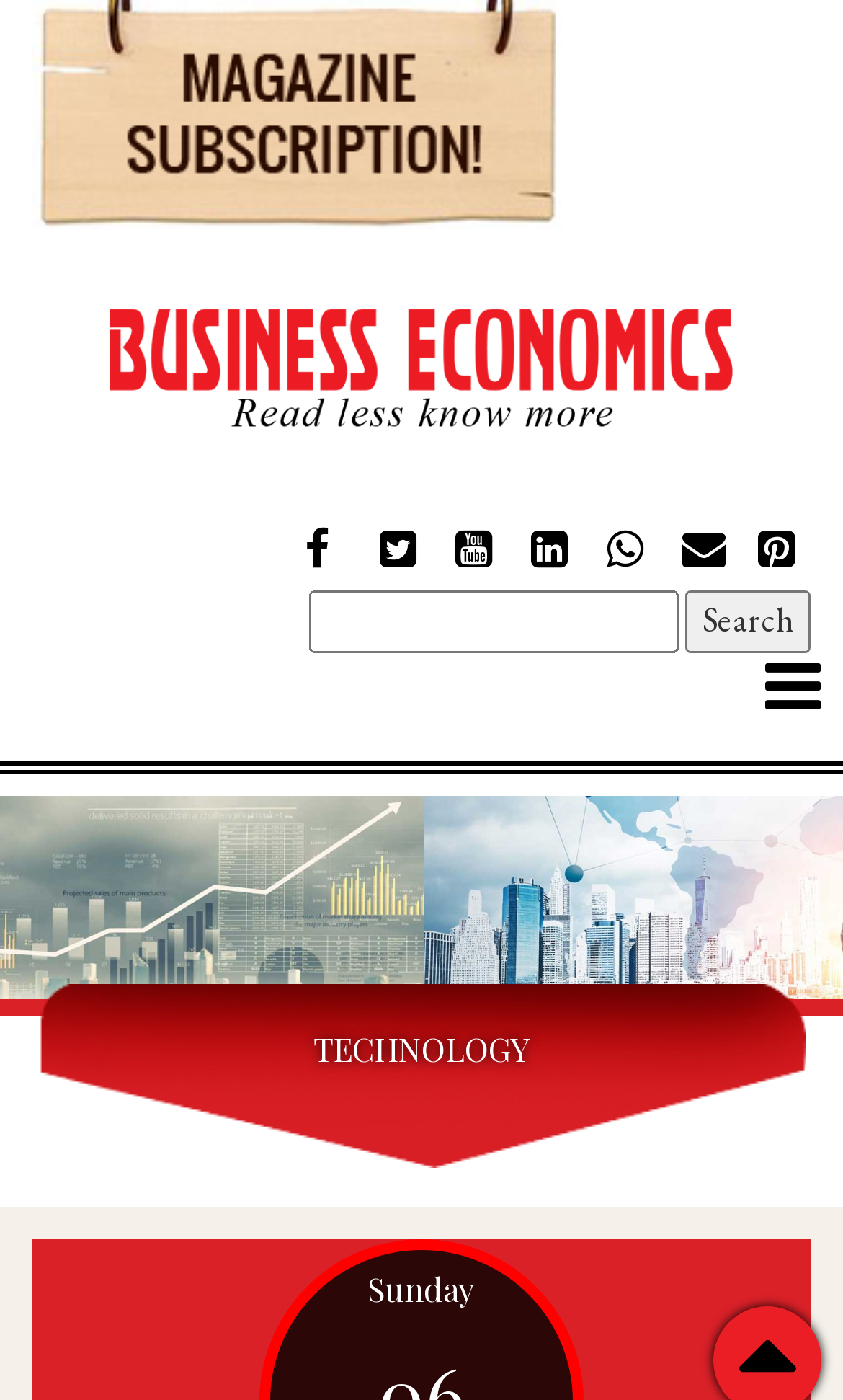How many images are present on the webpage?
Answer the question based on the image using a single word or a brief phrase.

2